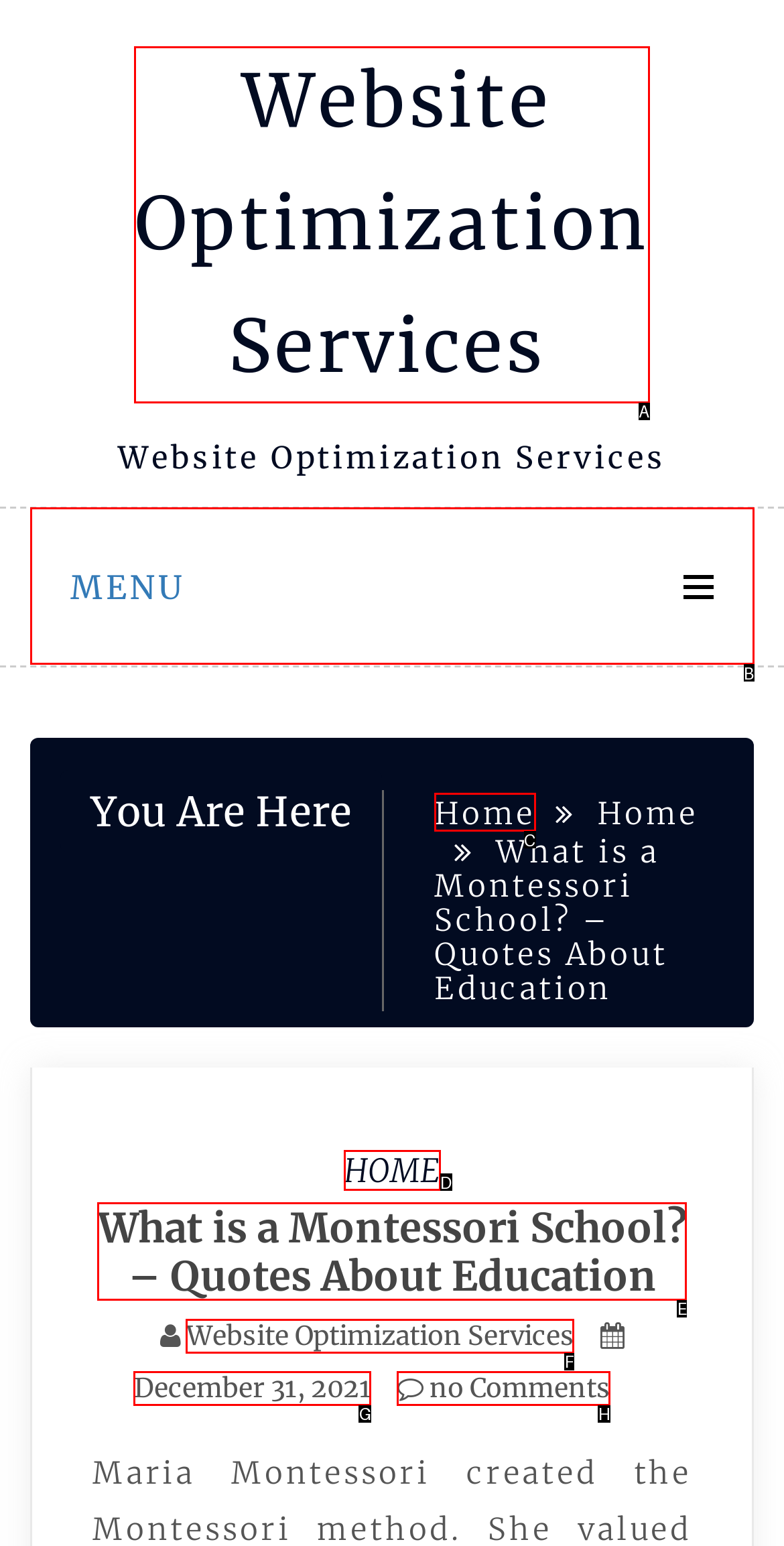Determine which element should be clicked for this task: View What is a Montessori School? – Quotes About Education
Answer with the letter of the selected option.

E